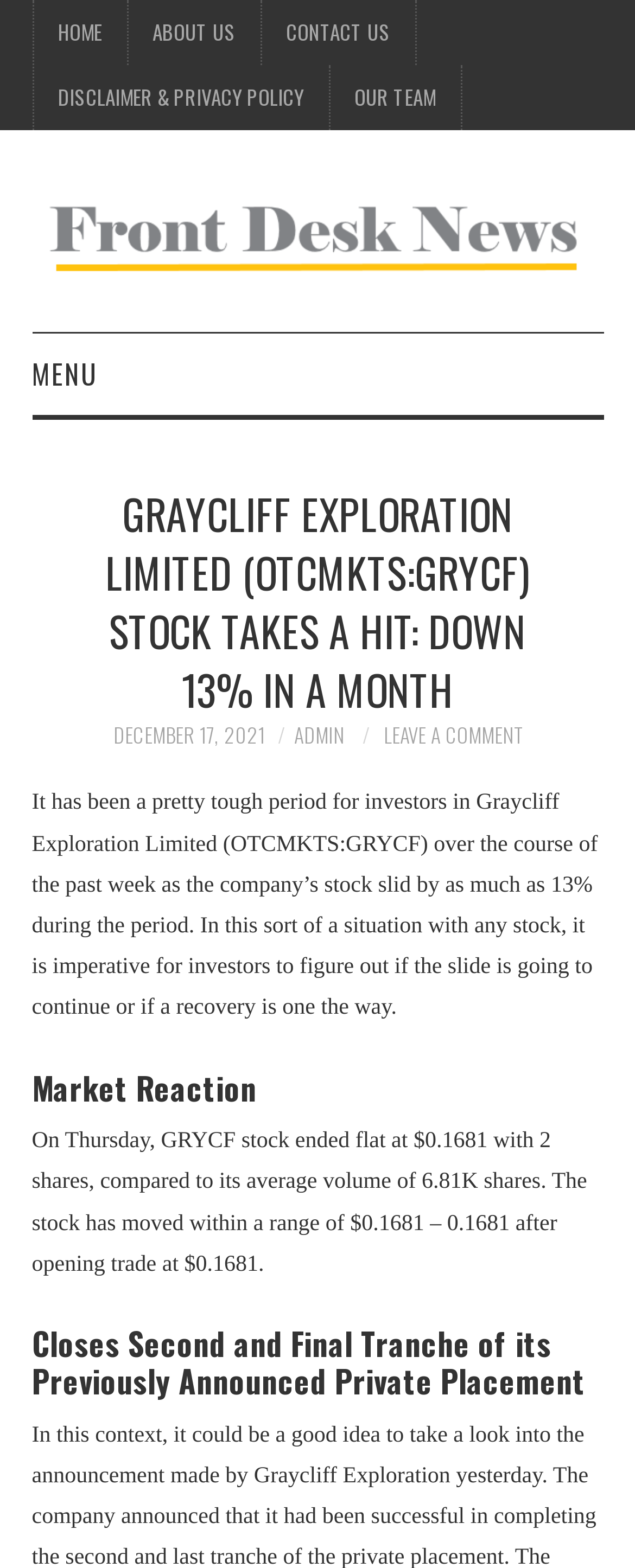Using the element description: "Science", determine the bounding box coordinates. The coordinates should be in the format [left, top, right, bottom], with values between 0 and 1.

[0.05, 0.37, 0.624, 0.422]